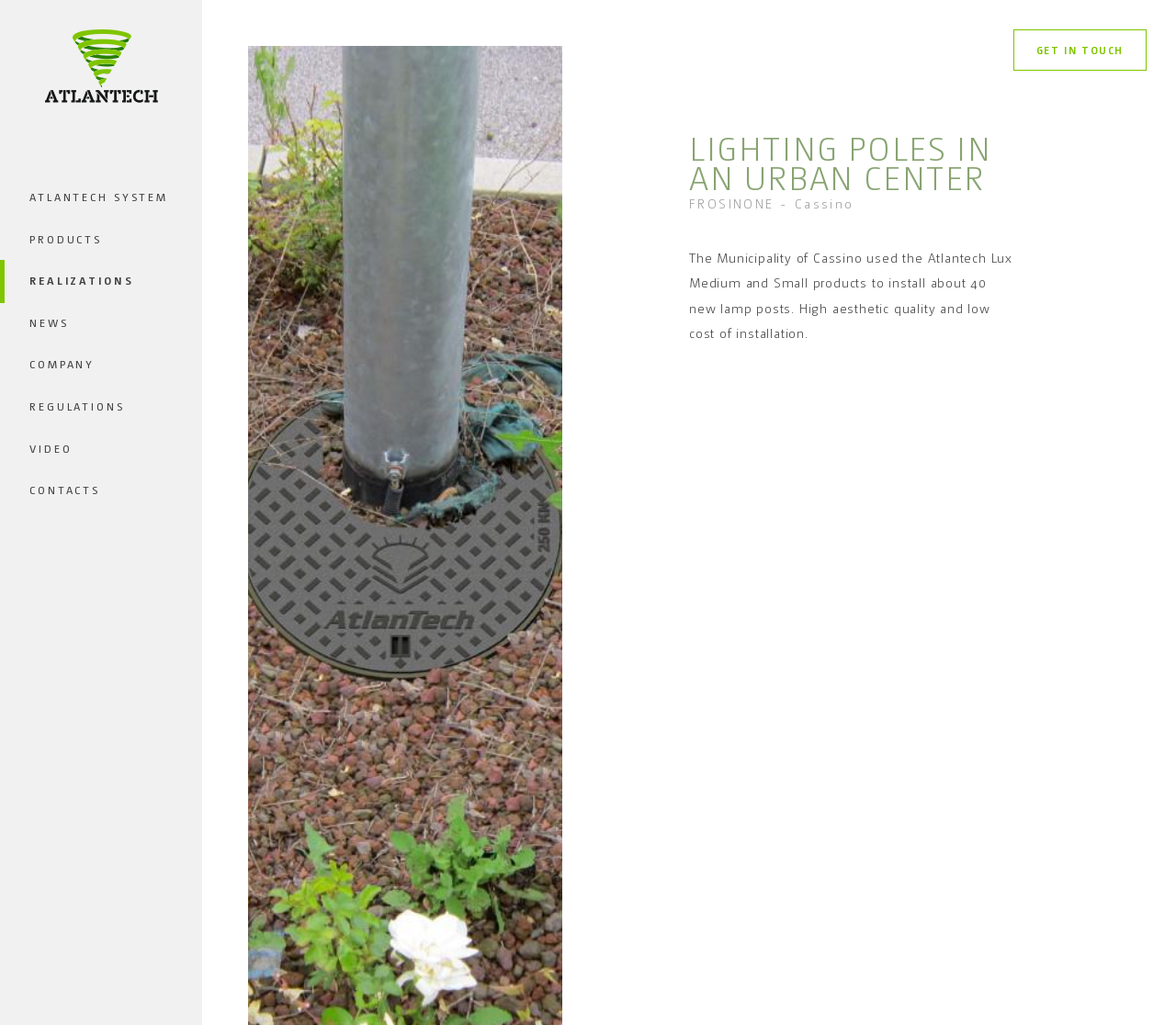Identify the bounding box coordinates for the element you need to click to achieve the following task: "read about LIGHTING POLES IN AN URBAN CENTER". Provide the bounding box coordinates as four float numbers between 0 and 1, in the form [left, top, right, bottom].

[0.586, 0.129, 0.862, 0.186]